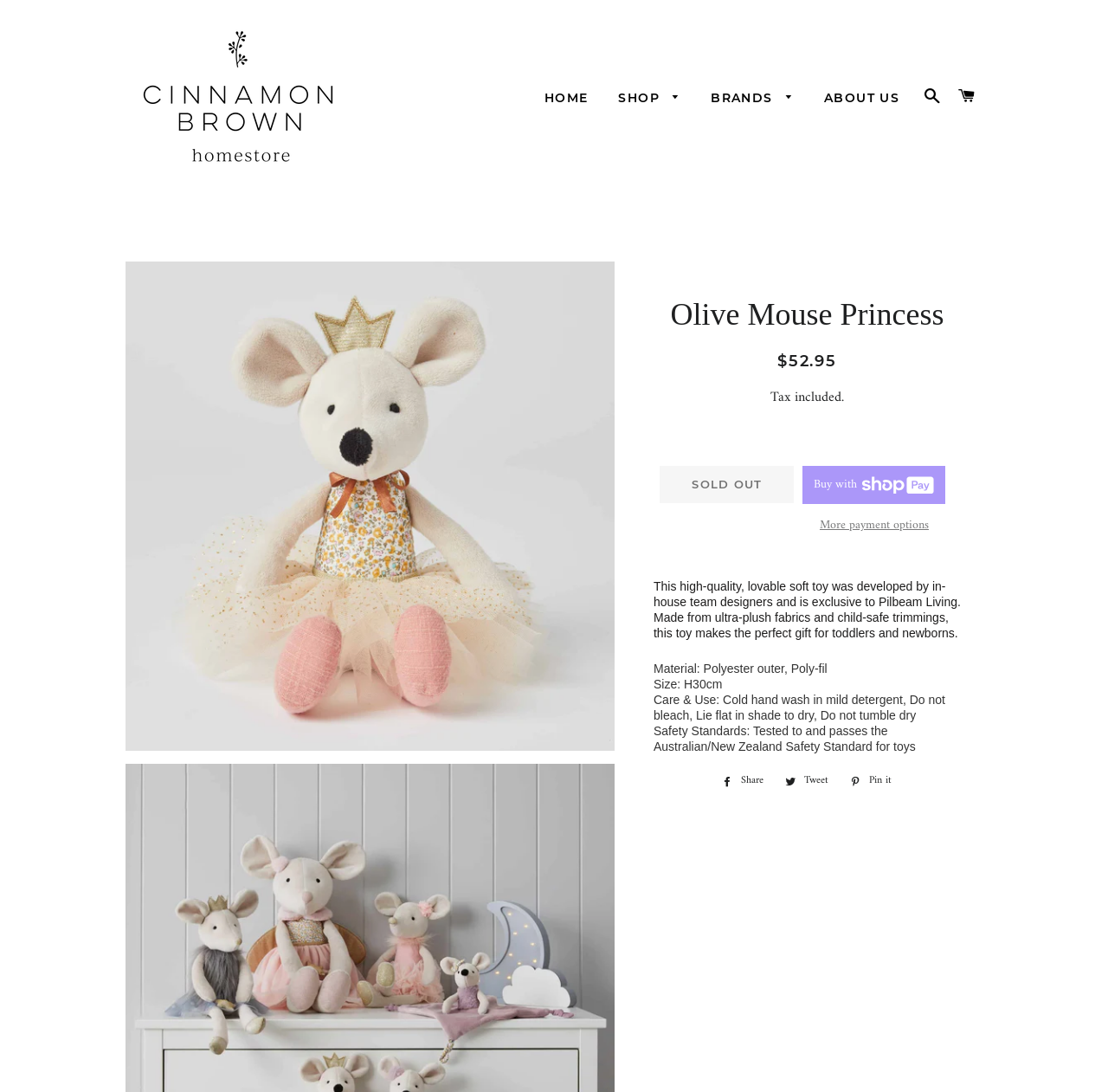Indicate the bounding box coordinates of the element that needs to be clicked to satisfy the following instruction: "Search for a product". The coordinates should be four float numbers between 0 and 1, i.e., [left, top, right, bottom].

[0.827, 0.064, 0.855, 0.112]